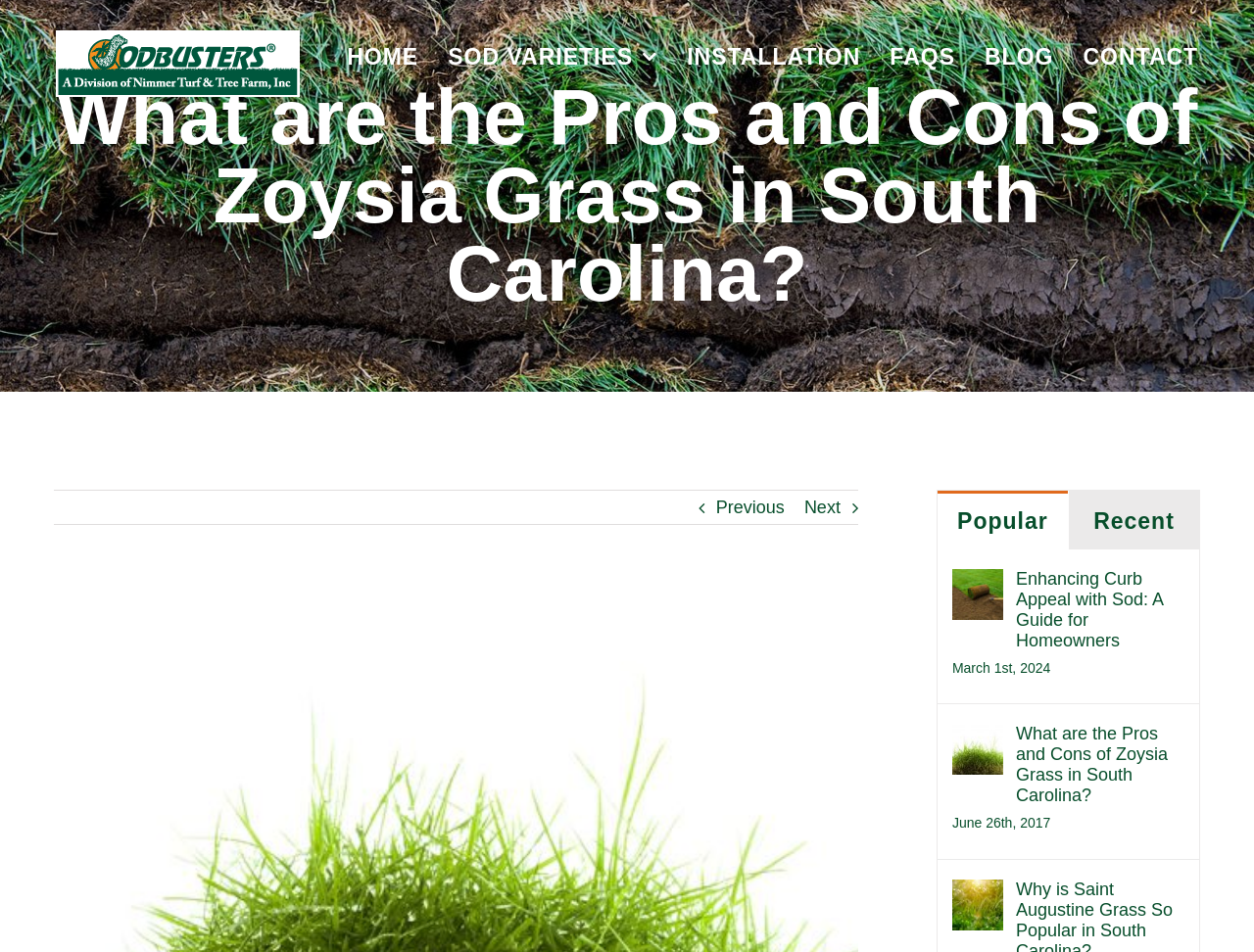What is the principal heading displayed on the webpage?

What are the Pros and Cons of Zoysia Grass in South Carolina?